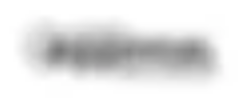What is the purpose of the webpage?
Please give a well-detailed answer to the question.

The webpage for Nock Apartment features a link to eggental.com, suggesting a focus on tourism or accommodation services in the picturesque Eggental region, known for its beautiful landscapes and outdoor activities.